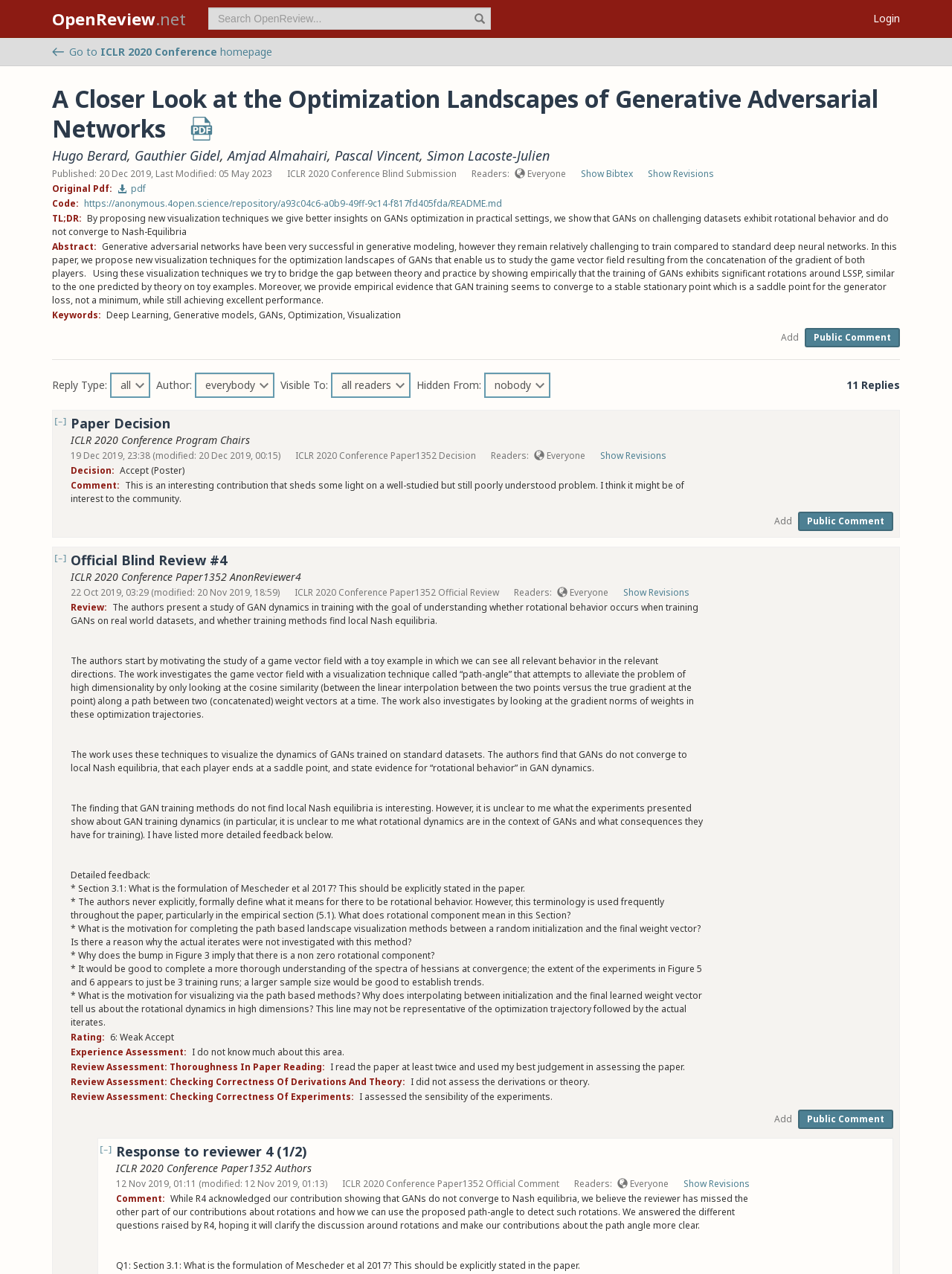Provide the bounding box coordinates of the HTML element this sentence describes: "name="term" placeholder="Search OpenReview..."". The bounding box coordinates consist of four float numbers between 0 and 1, i.e., [left, top, right, bottom].

[0.219, 0.006, 0.516, 0.023]